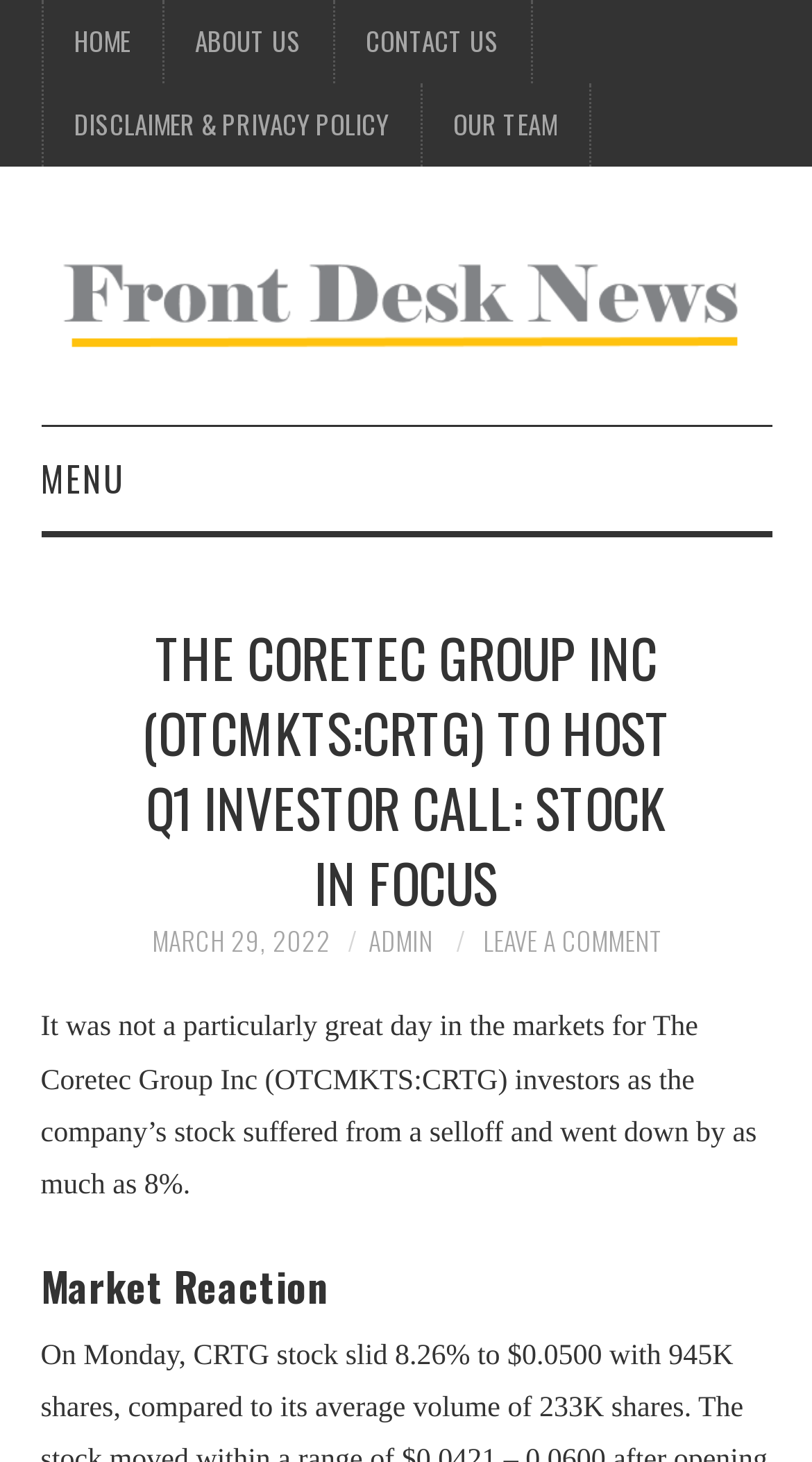Locate the bounding box coordinates of the element I should click to achieve the following instruction: "Visit the 'Correct Pack Automatic Single Regulation Simple Structure Quick PVC Belt Conveyor' page".

None